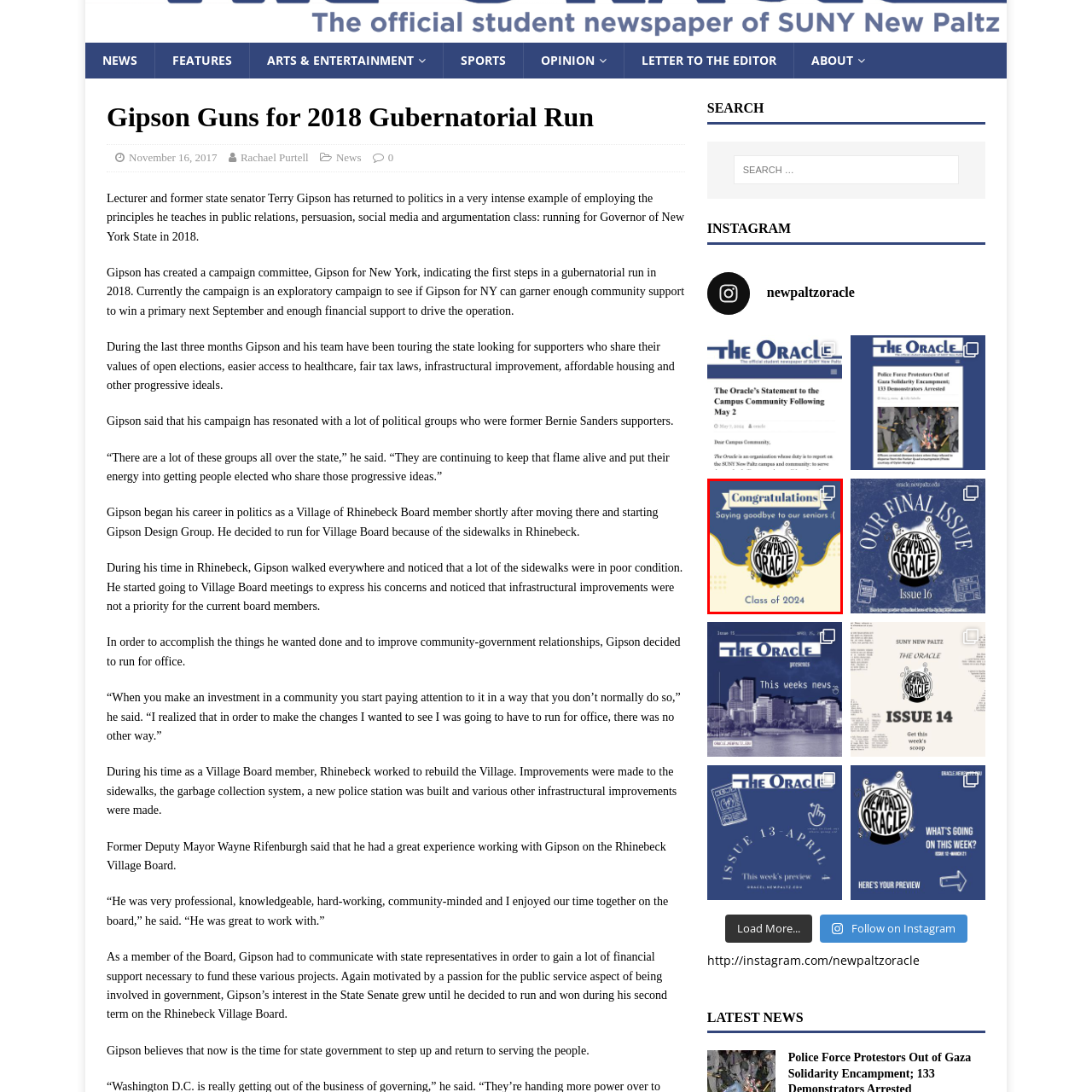Look at the image highlighted by the red boundary and answer the question with a succinct word or phrase:
What is the tone of the message?

Bittersweet